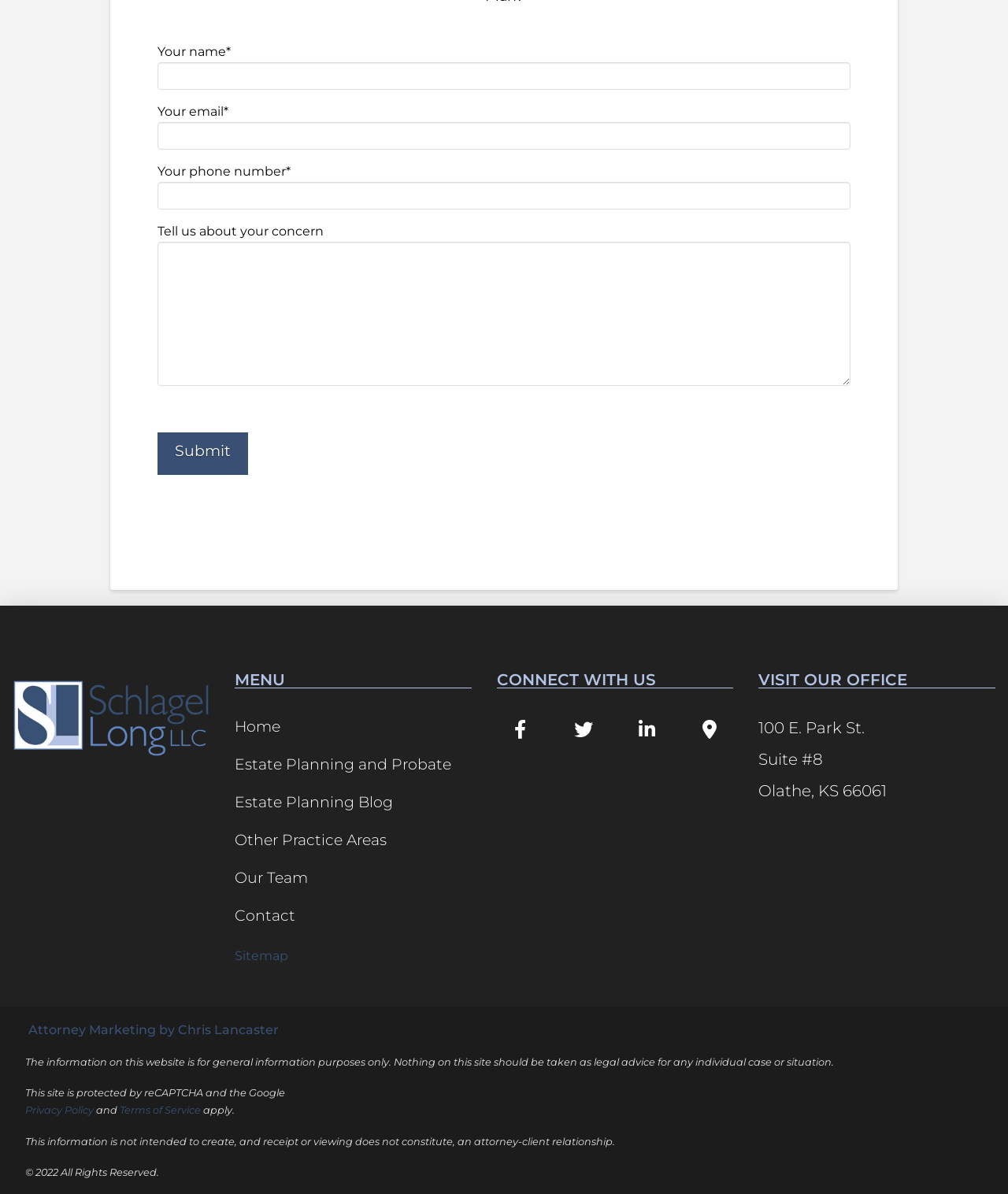Answer briefly with one word or phrase:
What is the address of the office location?

100 E. Park St. Suite #8 Olathe, KS 66061